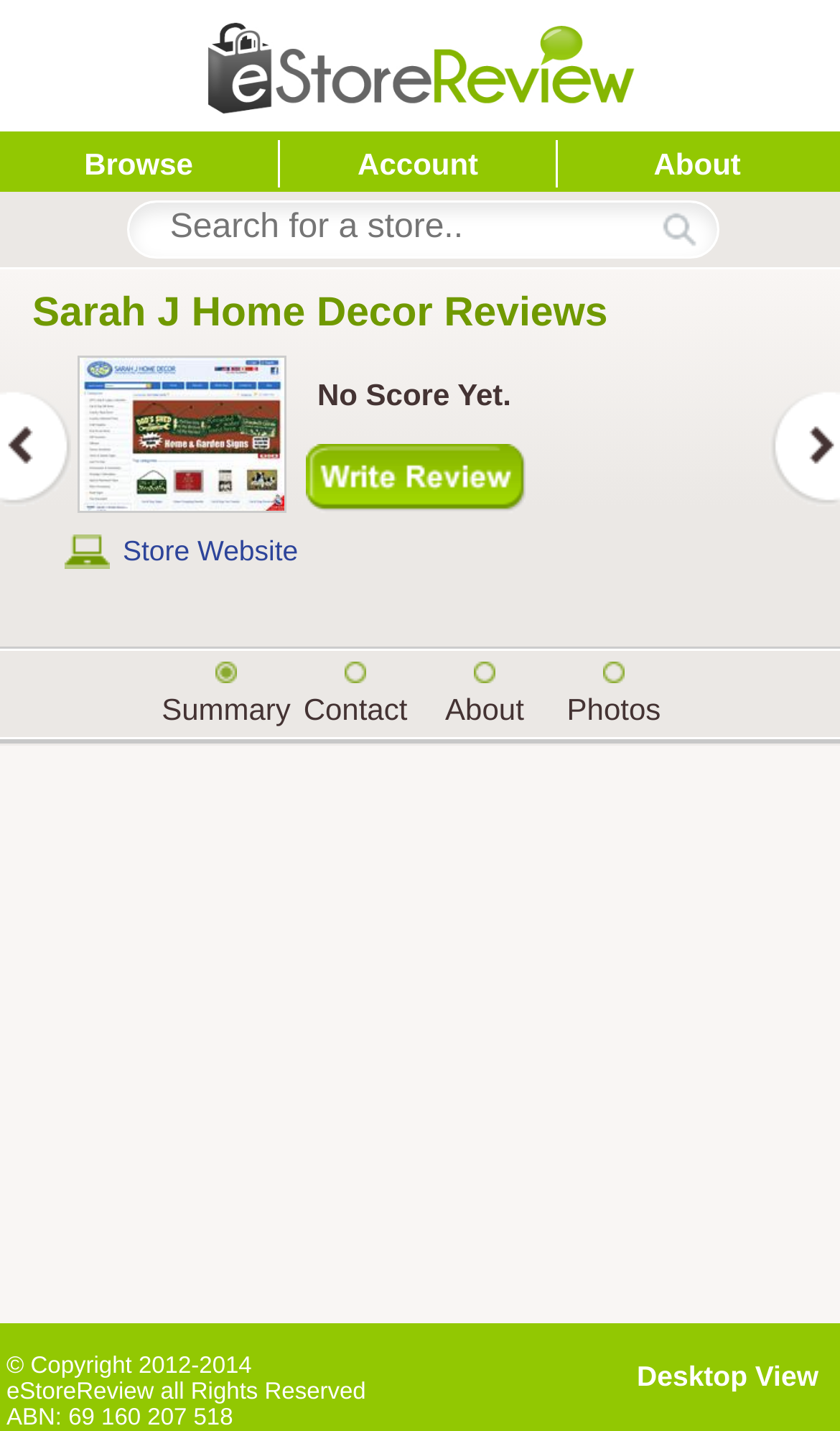Point out the bounding box coordinates of the section to click in order to follow this instruction: "Search for a store".

[0.15, 0.14, 0.855, 0.18]